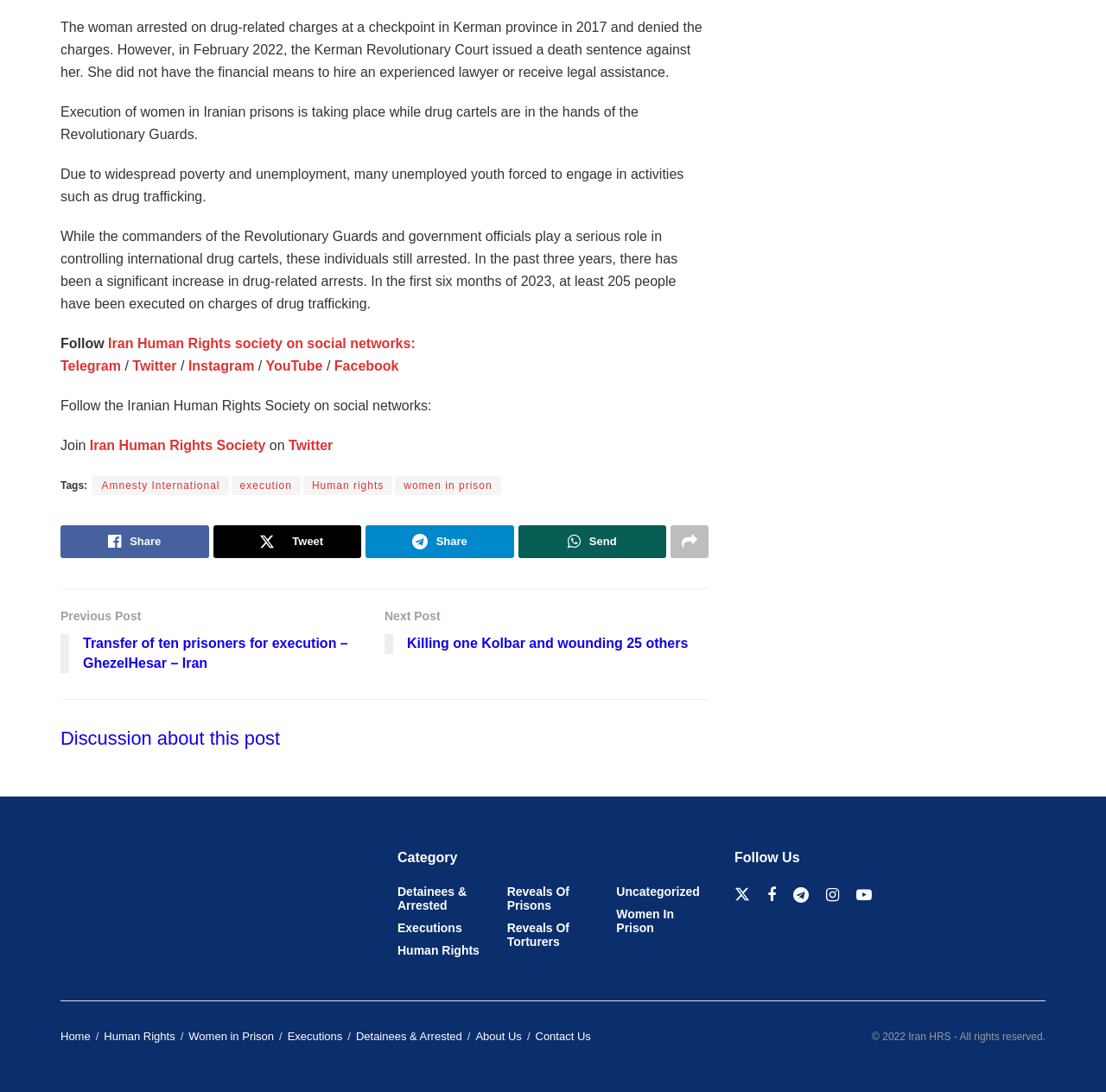Please identify the bounding box coordinates of the element's region that needs to be clicked to fulfill the following instruction: "Visit the home page". The bounding box coordinates should consist of four float numbers between 0 and 1, i.e., [left, top, right, bottom].

[0.055, 0.943, 0.082, 0.955]